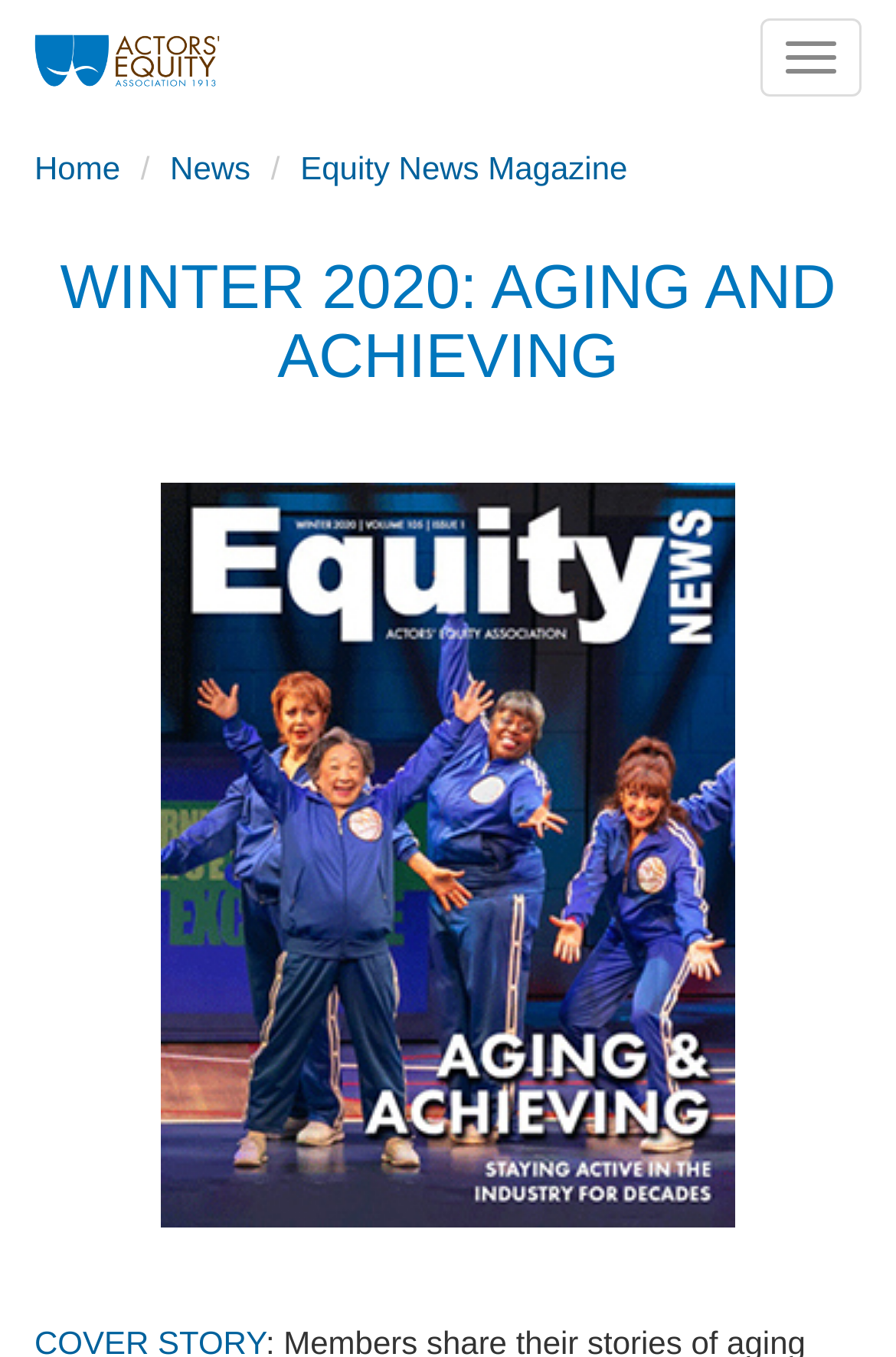Can you look at the image and give a comprehensive answer to the question:
What is the name of the association?

I found the answer by looking at the image element with the description 'Actors Equity Association' and the link elements with text 'Home', 'News', and 'Equity News Magazine', which suggests that the webpage is related to Actors' Equity Association.